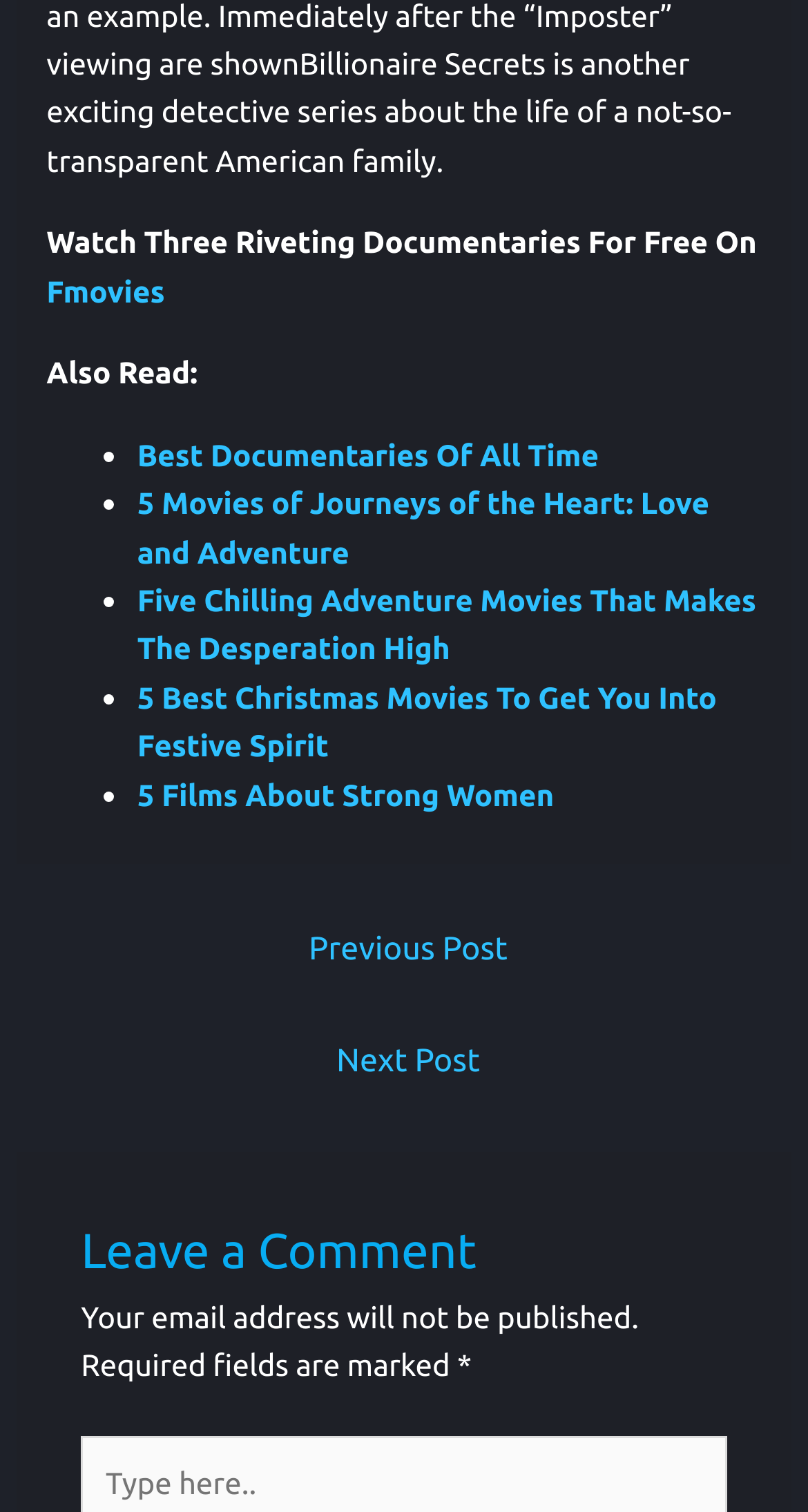Locate the bounding box coordinates for the element described below: "Education". The coordinates must be four float values between 0 and 1, formatted as [left, top, right, bottom].

None